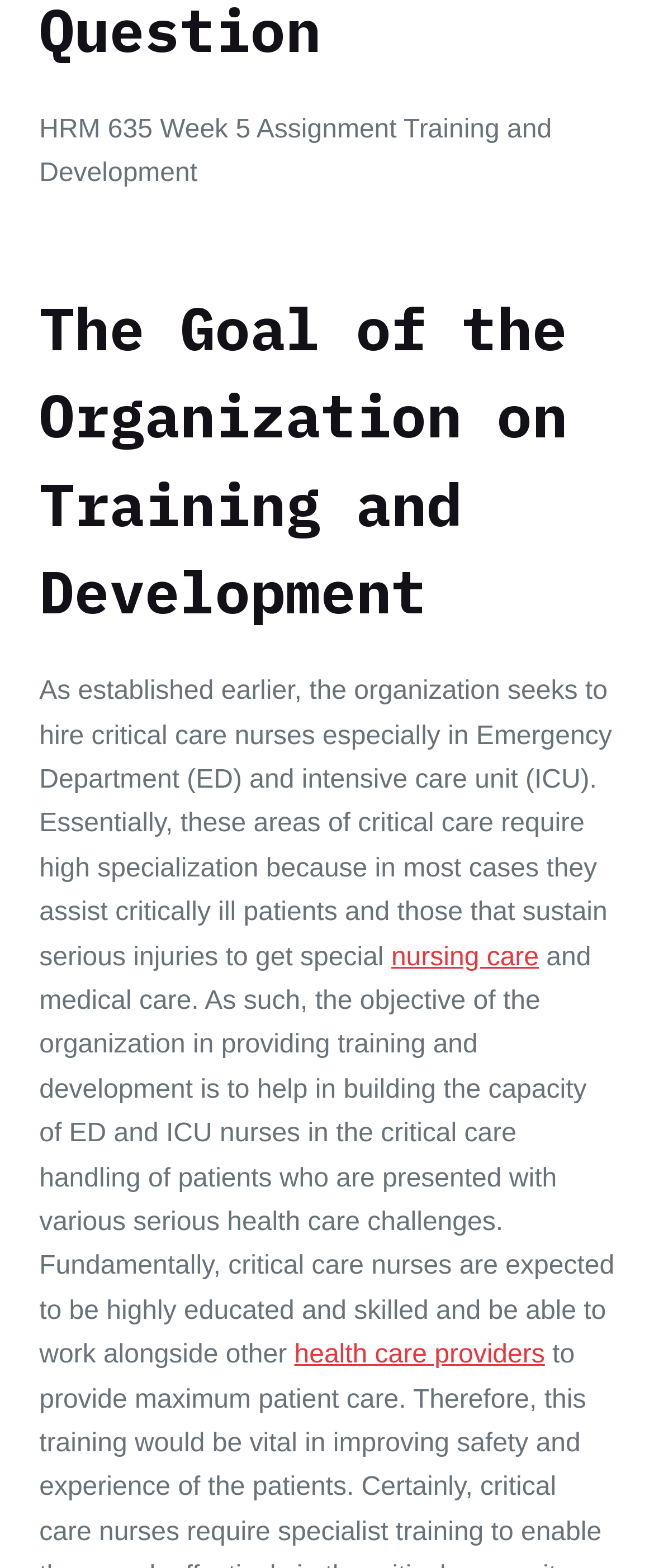Determine the bounding box for the HTML element described here: "nursing care". The coordinates should be given as [left, top, right, bottom] with each number being a float between 0 and 1.

[0.598, 0.601, 0.824, 0.619]